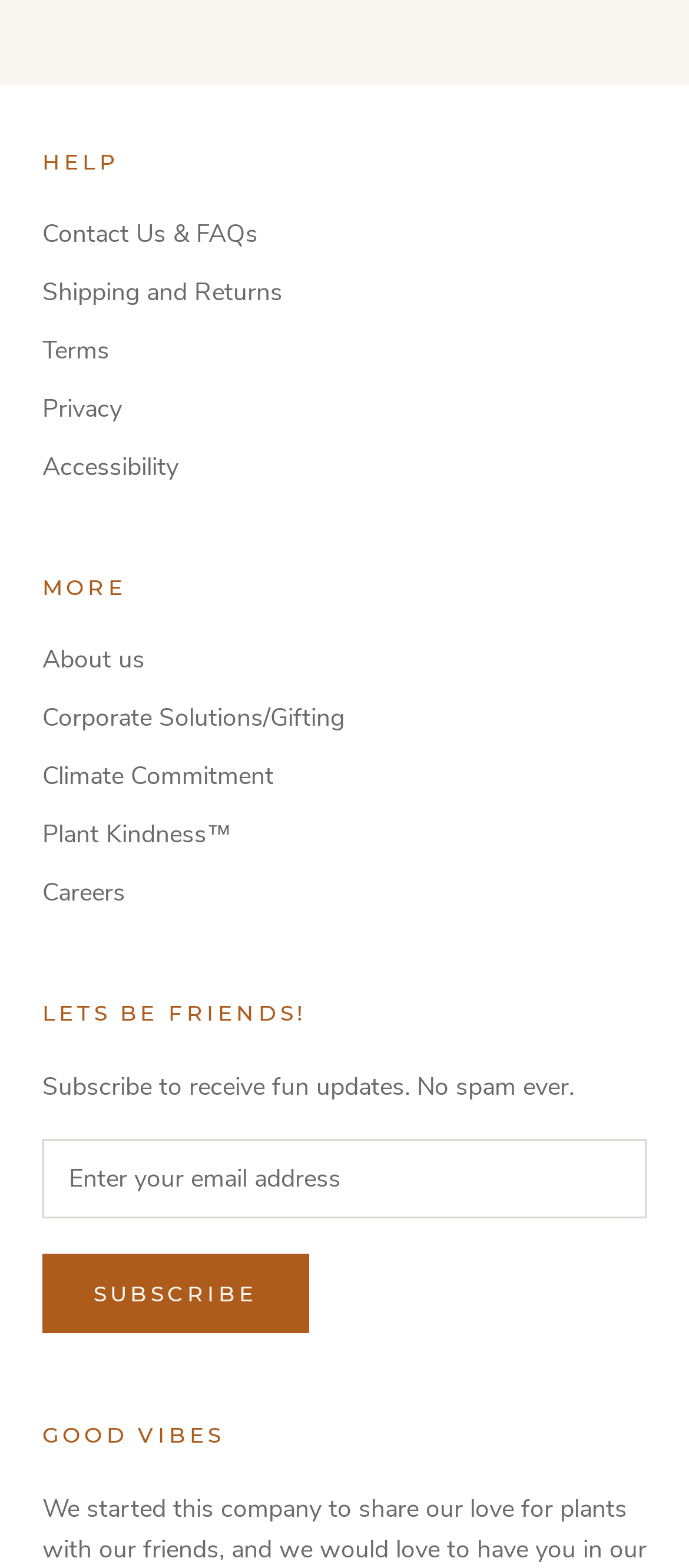Locate the bounding box coordinates of the area to click to fulfill this instruction: "Click on Contact Us & FAQs". The bounding box should be presented as four float numbers between 0 and 1, in the order [left, top, right, bottom].

[0.062, 0.137, 0.938, 0.161]